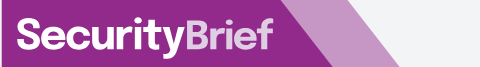What is the typography of the logo's text?
Please craft a detailed and exhaustive response to the question.

The caption states that the name 'SecurityBrief' is displayed in bold, white typography, indicating that the text on the logo is presented in a bold and white font style.